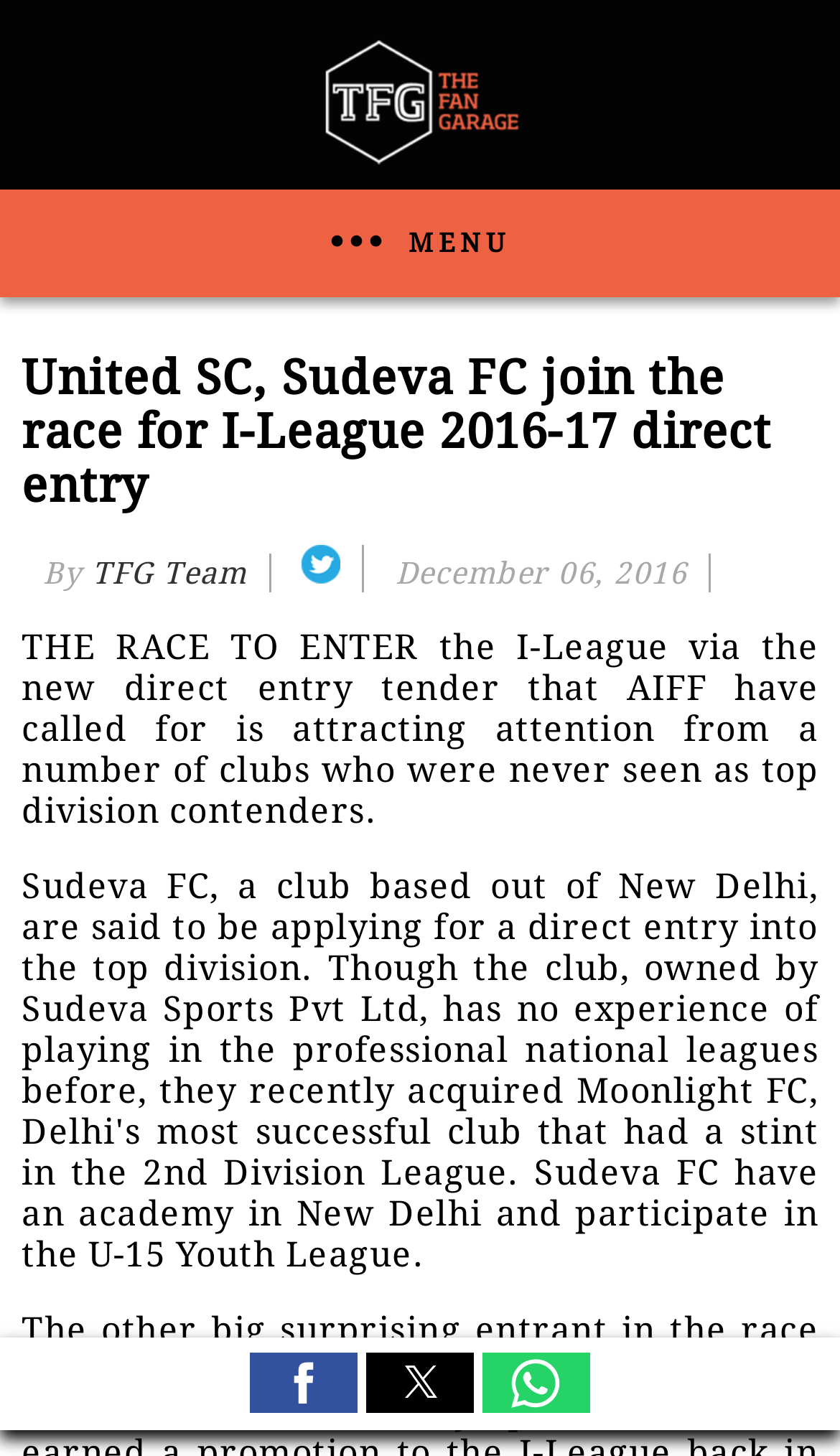For the given element description TFG Team, determine the bounding box coordinates of the UI element. The coordinates should follow the format (top-left x, top-left y, bottom-right x, bottom-right y) and be within the range of 0 to 1.

[0.109, 0.382, 0.294, 0.405]